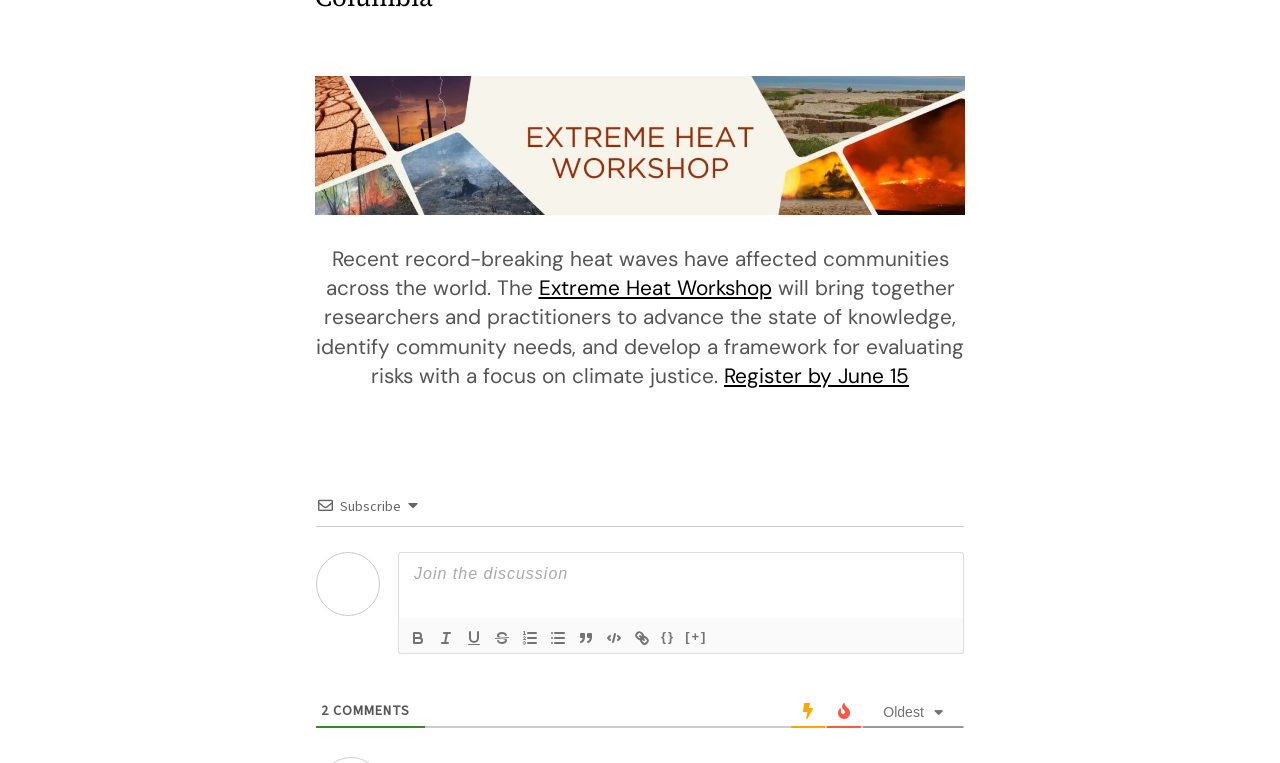Please determine the bounding box coordinates for the element that should be clicked to follow these instructions: "Subscribe to the newsletter".

[0.266, 0.652, 0.313, 0.678]